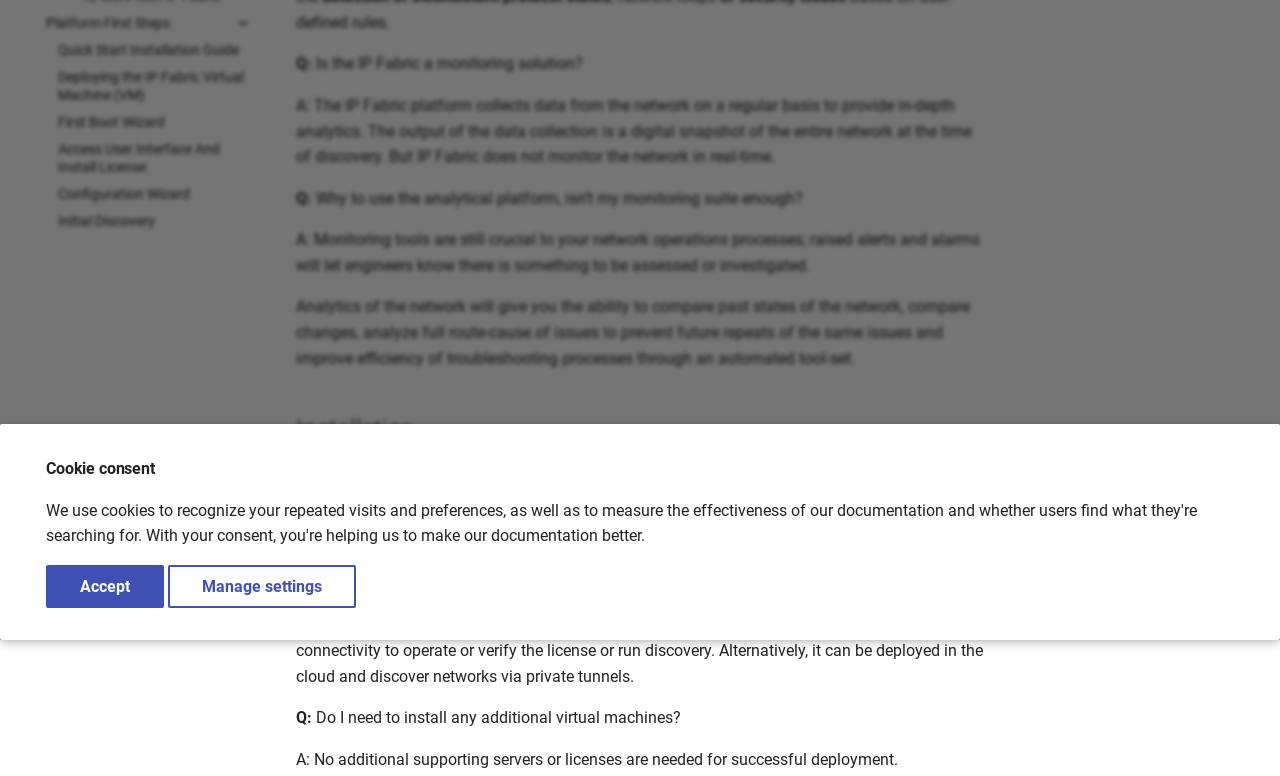Bounding box coordinates are specified in the format (top-left x, top-left y, bottom-right x, bottom-right y). All values are floating point numbers bounded between 0 and 1. Please provide the bounding box coordinate of the region this sentence describes: Overview (operational-requirements)

[0.231, 0.653, 0.716, 0.711]